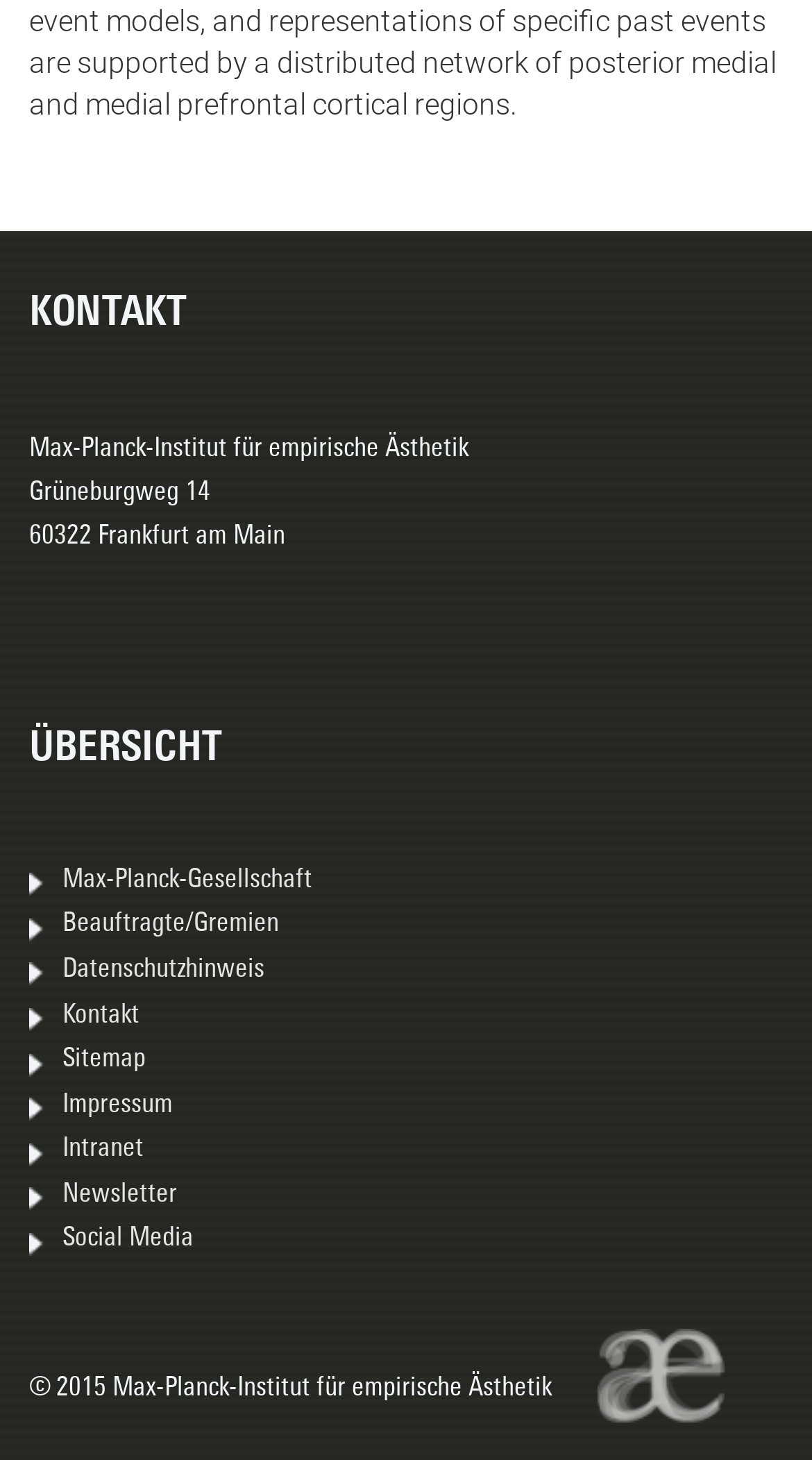Given the element description Social Media, specify the bounding box coordinates of the corresponding UI element in the format (top-left x, top-left y, bottom-right x, bottom-right y). All values must be between 0 and 1.

[0.077, 0.839, 0.238, 0.858]